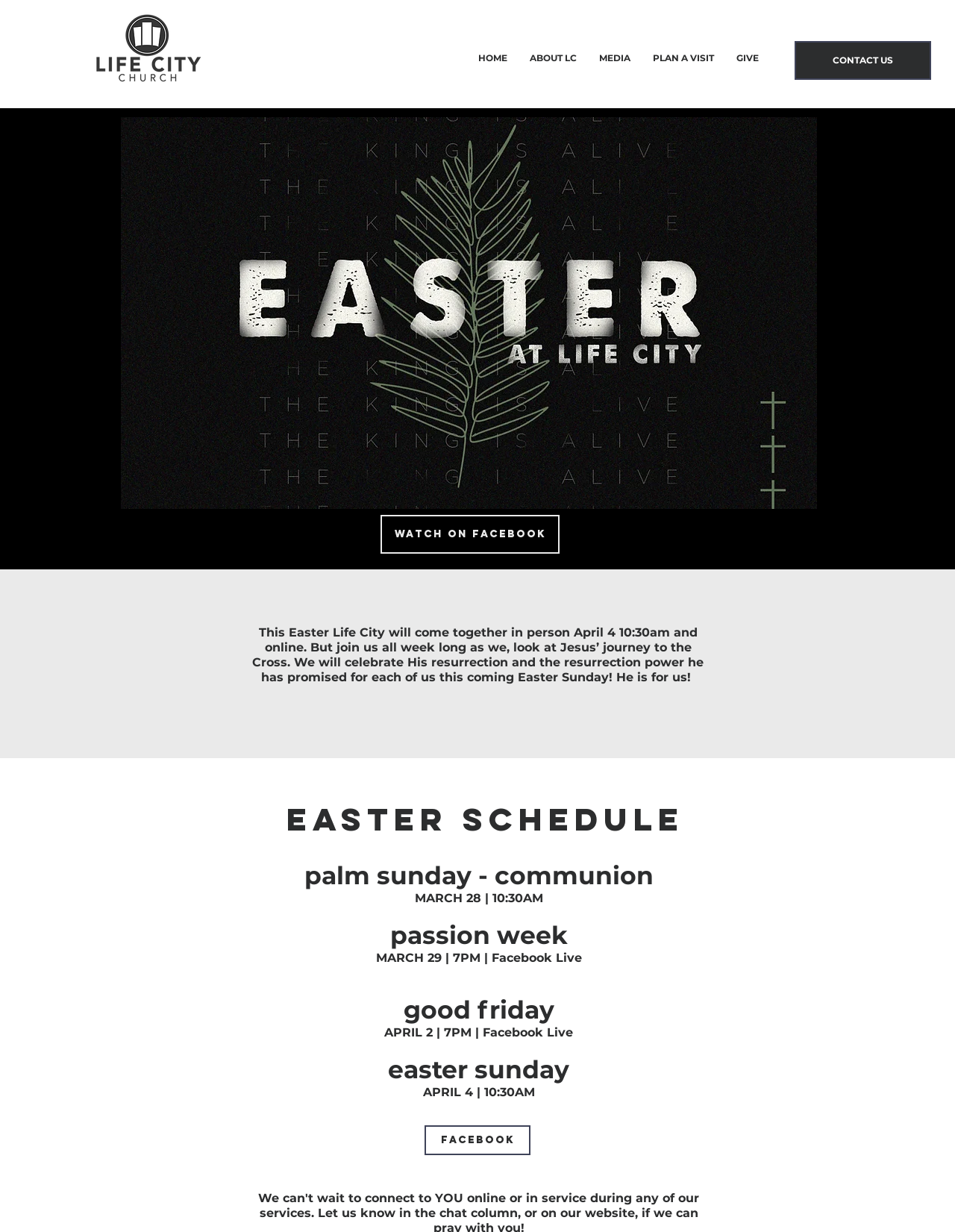What is the main event being celebrated?
Use the screenshot to answer the question with a single word or phrase.

Easter